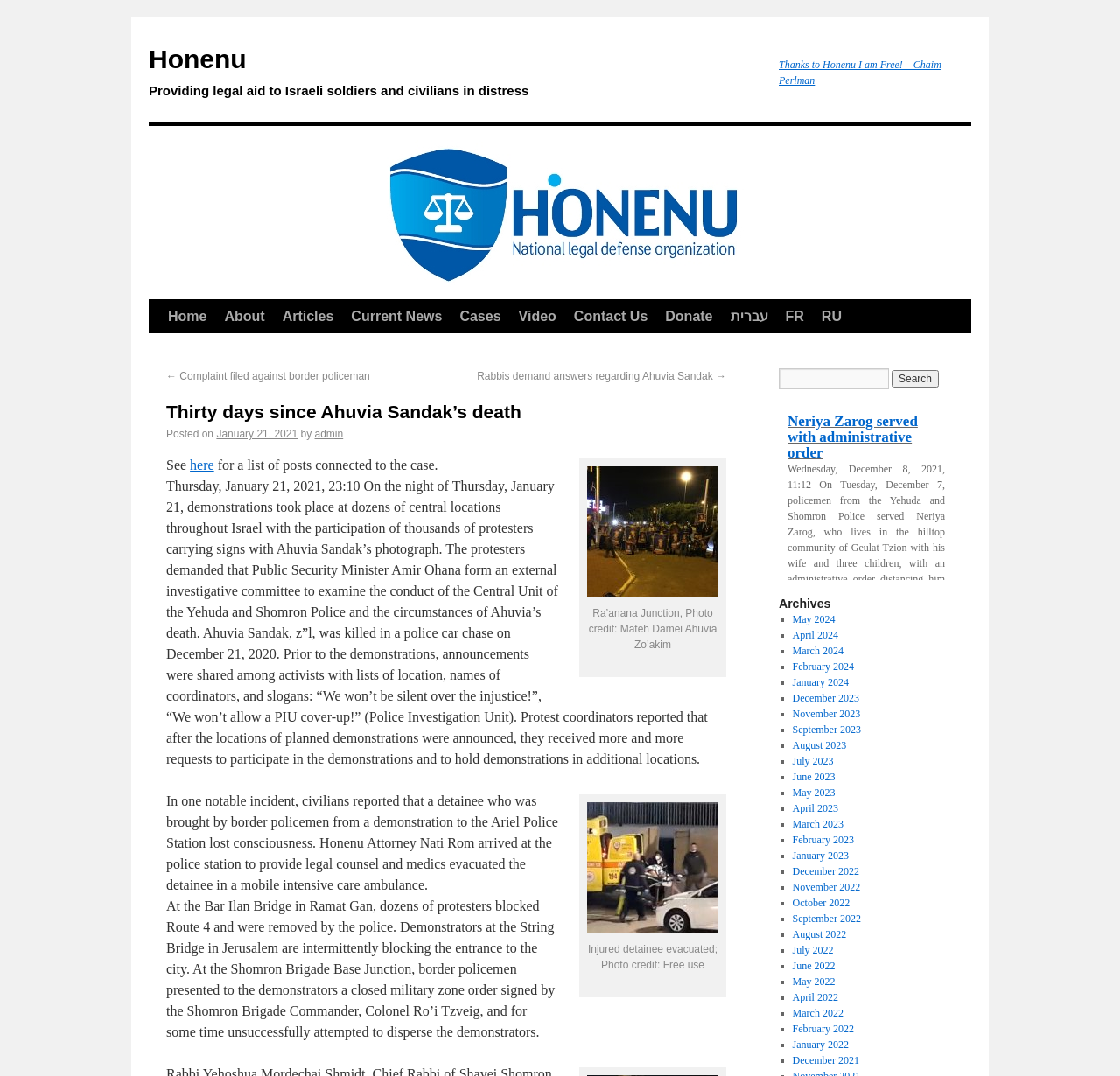Pinpoint the bounding box coordinates of the element that must be clicked to accomplish the following instruction: "Click the 'Donate' link". The coordinates should be in the format of four float numbers between 0 and 1, i.e., [left, top, right, bottom].

[0.586, 0.279, 0.644, 0.31]